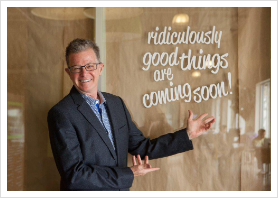Identify and describe all the elements present in the image.

The image features a man in a professional suit standing in front of a backdrop with a creative message: "ridiculously good things are coming soon!" His enthusiastic expression and open pose suggest optimism and excitement about future opportunities. The setting has a bright and inviting atmosphere, hinting at a positive and engaging environment. This visual conveys a sense of anticipation and encouragement, perfectly aligning with themes of confidence and readiness for new beginnings.